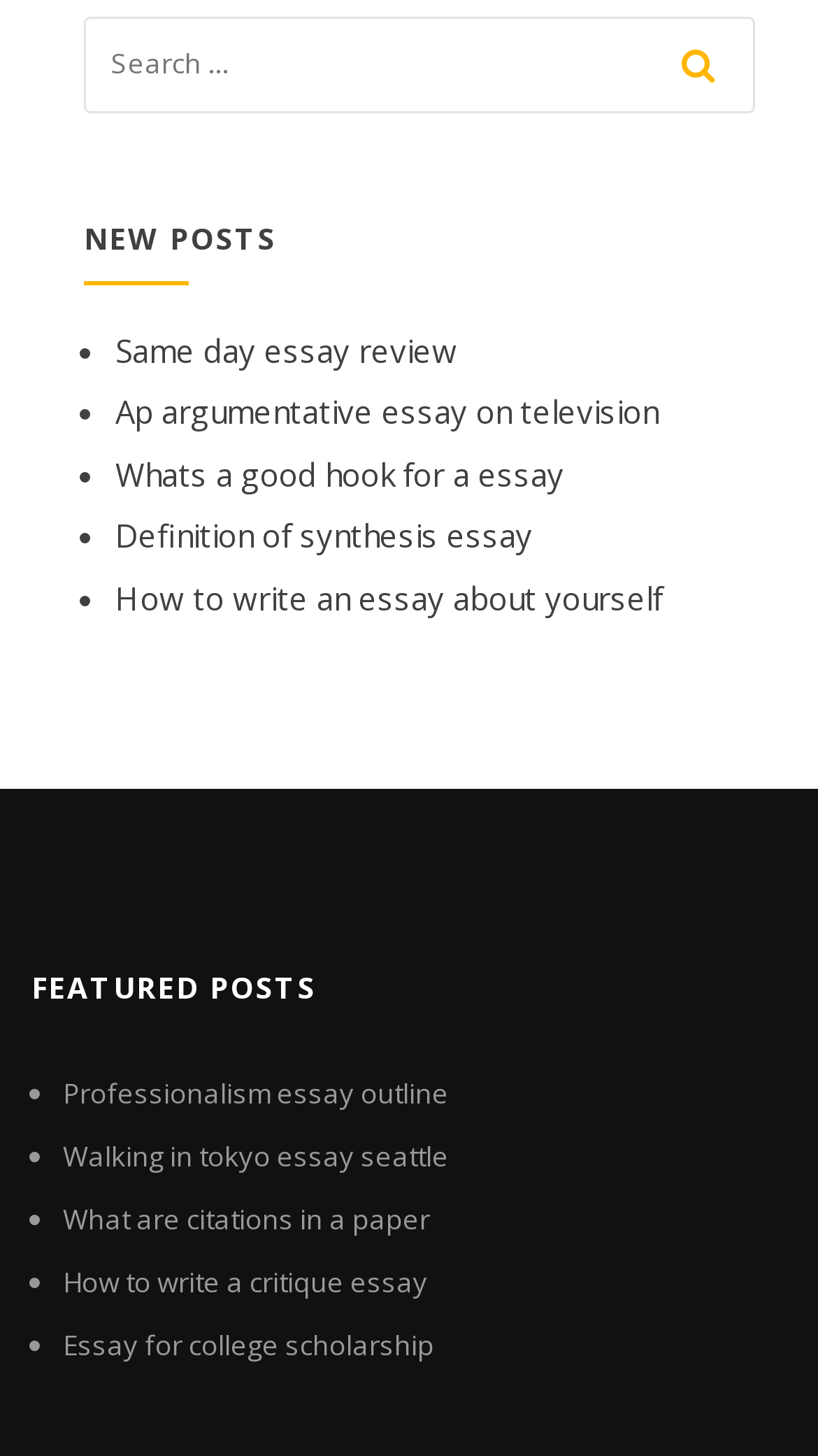From the element description email us here >, predict the bounding box coordinates of the UI element. The coordinates must be specified in the format (top-left x, top-left y, bottom-right x, bottom-right y) and should be within the 0 to 1 range.

None